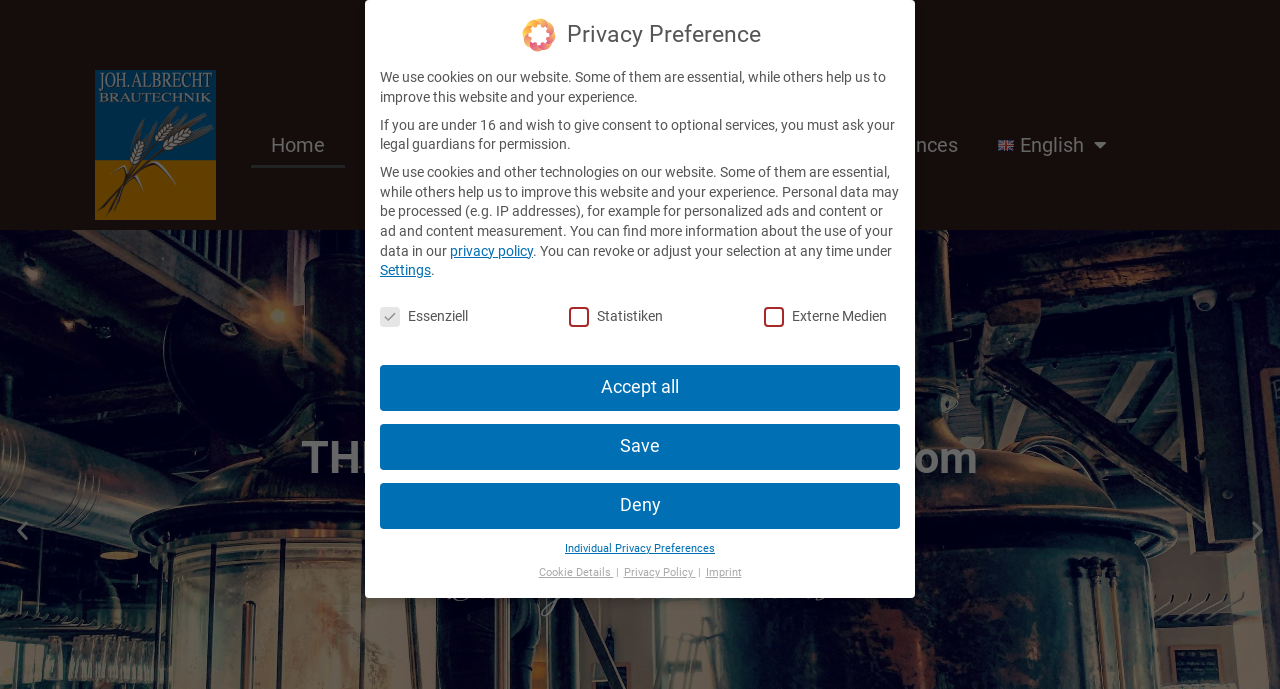Kindly determine the bounding box coordinates for the clickable area to achieve the given instruction: "View the JBT - Joh. Albrecht Brautechnik image".

[0.074, 0.102, 0.169, 0.319]